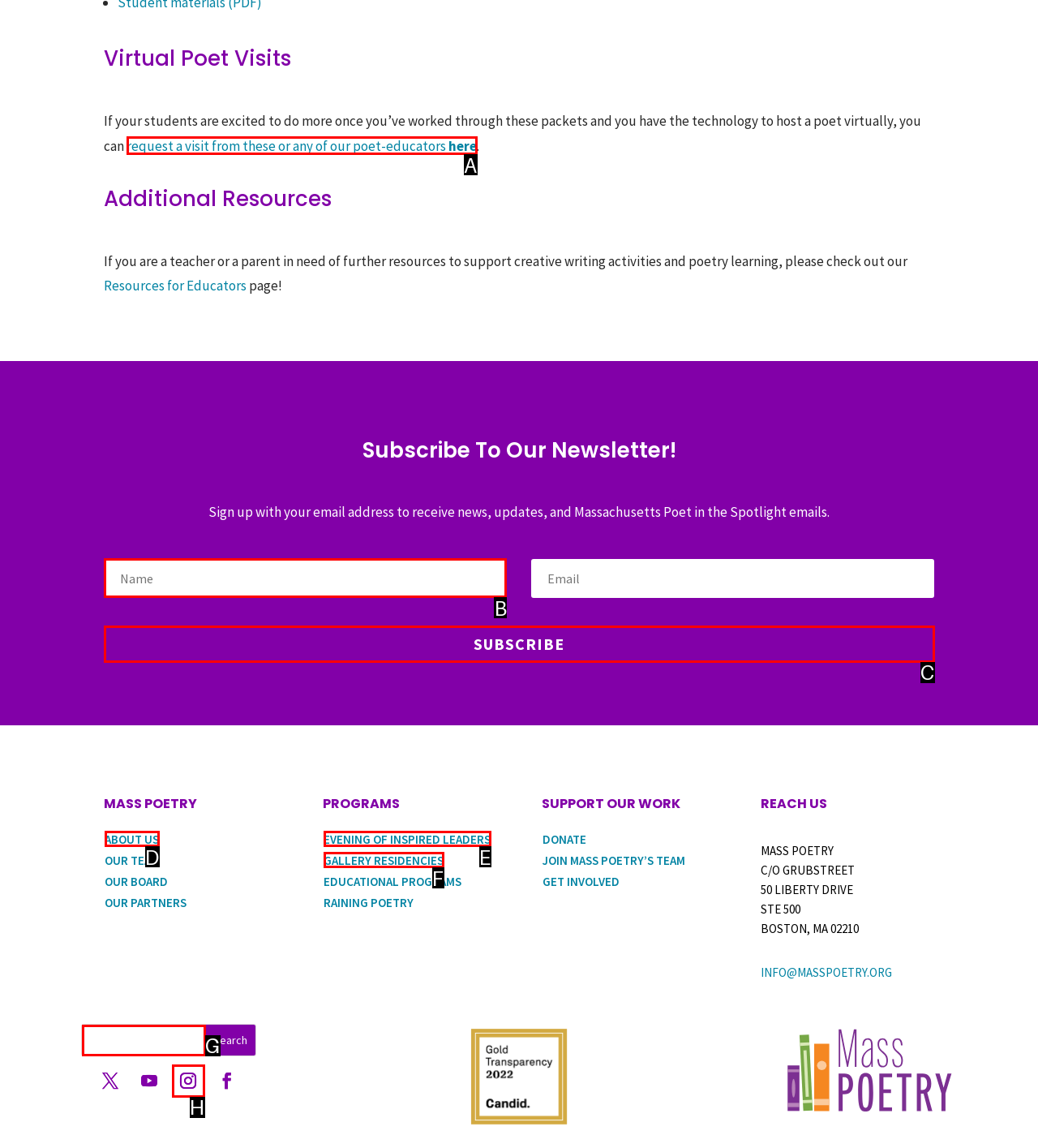Determine which UI element you should click to perform the task: subscribe to our newsletter
Provide the letter of the correct option from the given choices directly.

C